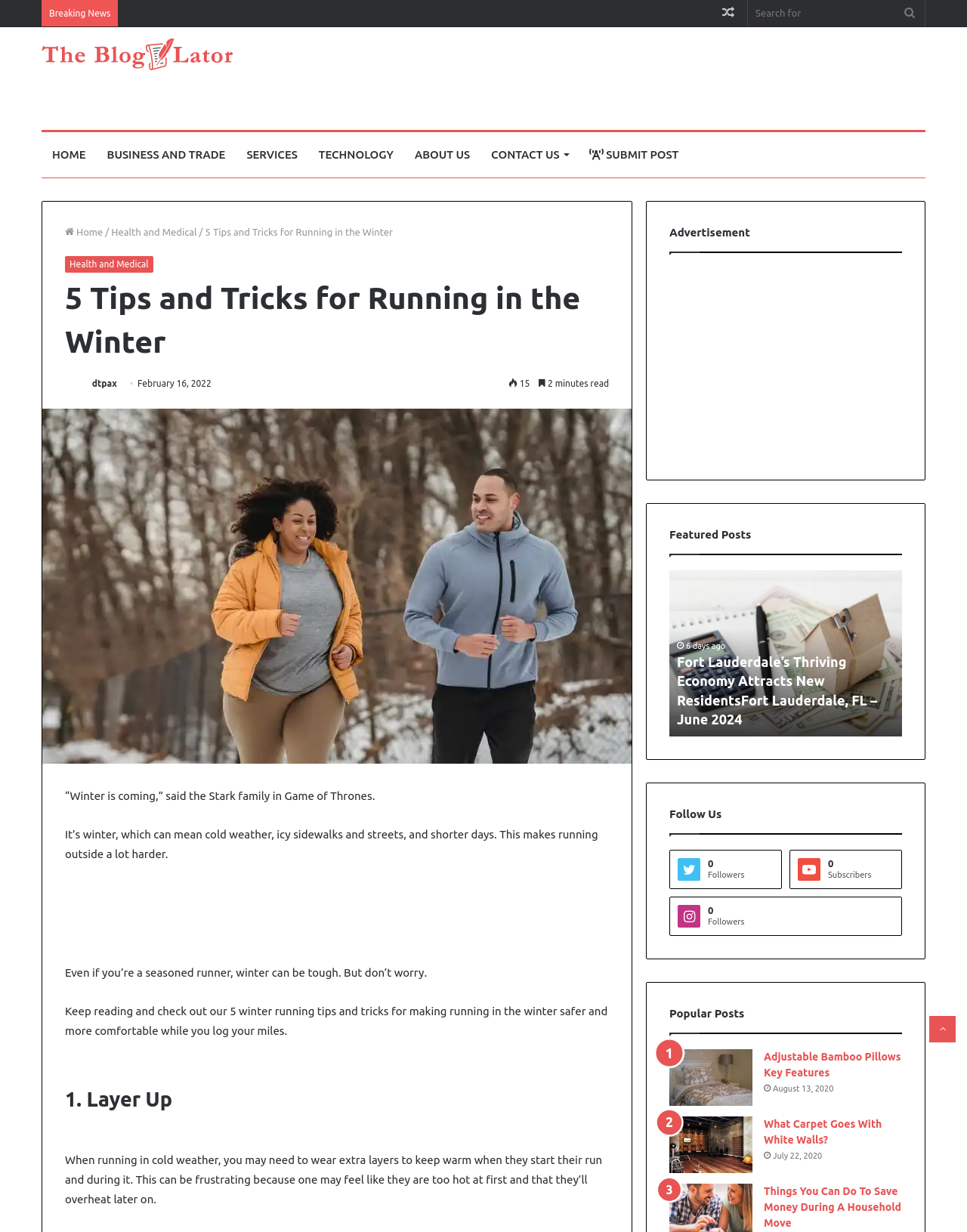How many featured posts are there?
Carefully examine the image and provide a detailed answer to the question.

I counted the number of link elements within the featured posts section and found that there are 3 featured posts in total, which are 'Fort Lauderdale’s Thriving Economy Attracts New ResidentsFort Lauderdale, FL – June 2024', 'Adjustable Bamboo Pillows Key Features', and 'What Carpet Goes With White Walls?'.